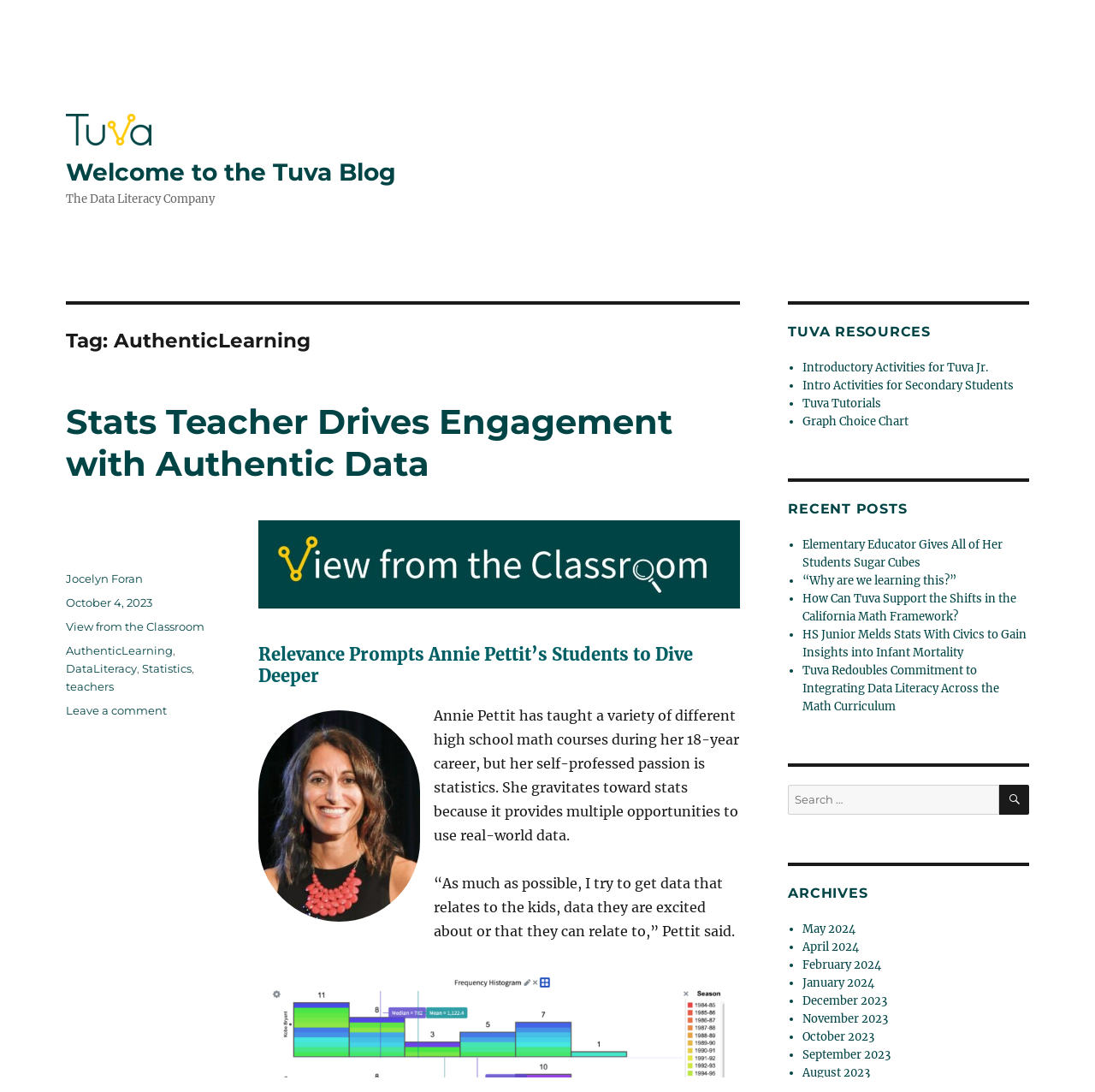Give an extensive and precise description of the webpage.

The webpage is a blog page from AuthenticLearning, with the title "Welcome to the Tuva Blog" at the top. Below the title, there is a header section with the text "The Data Literacy Company". 

The main content of the page is divided into two columns. The left column contains a series of blog posts, with the most recent one at the top. Each post has a heading, a brief summary, and an image. The first post is titled "Stats Teacher Drives Engagement with Authentic Data" and has an image of a teacher, Annie Pettit. The post discusses how Annie uses real-world data to engage her students in statistics. 

Below the first post, there are several other posts, each with a heading, summary, and image. The posts are separated by a small gap, and each has a "Read more" link at the bottom. 

The right column contains several sections. At the top, there is a section titled "TUVA RESOURCES" with a list of links to resources, including introductory activities for Tuva Jr. and secondary students, Tuva tutorials, and a graph choice chart. 

Below the resources section, there is a section titled "RECENT POSTS" with a list of links to recent blog posts. Each post has a brief summary and is separated by a small gap. 

Further down, there is a search bar with a button labeled "SEARCH". 

At the bottom of the right column, there is a section titled "ARCHIVES" with a list of links to blog posts from previous months, starting from May 2024 and going back to August 2023.